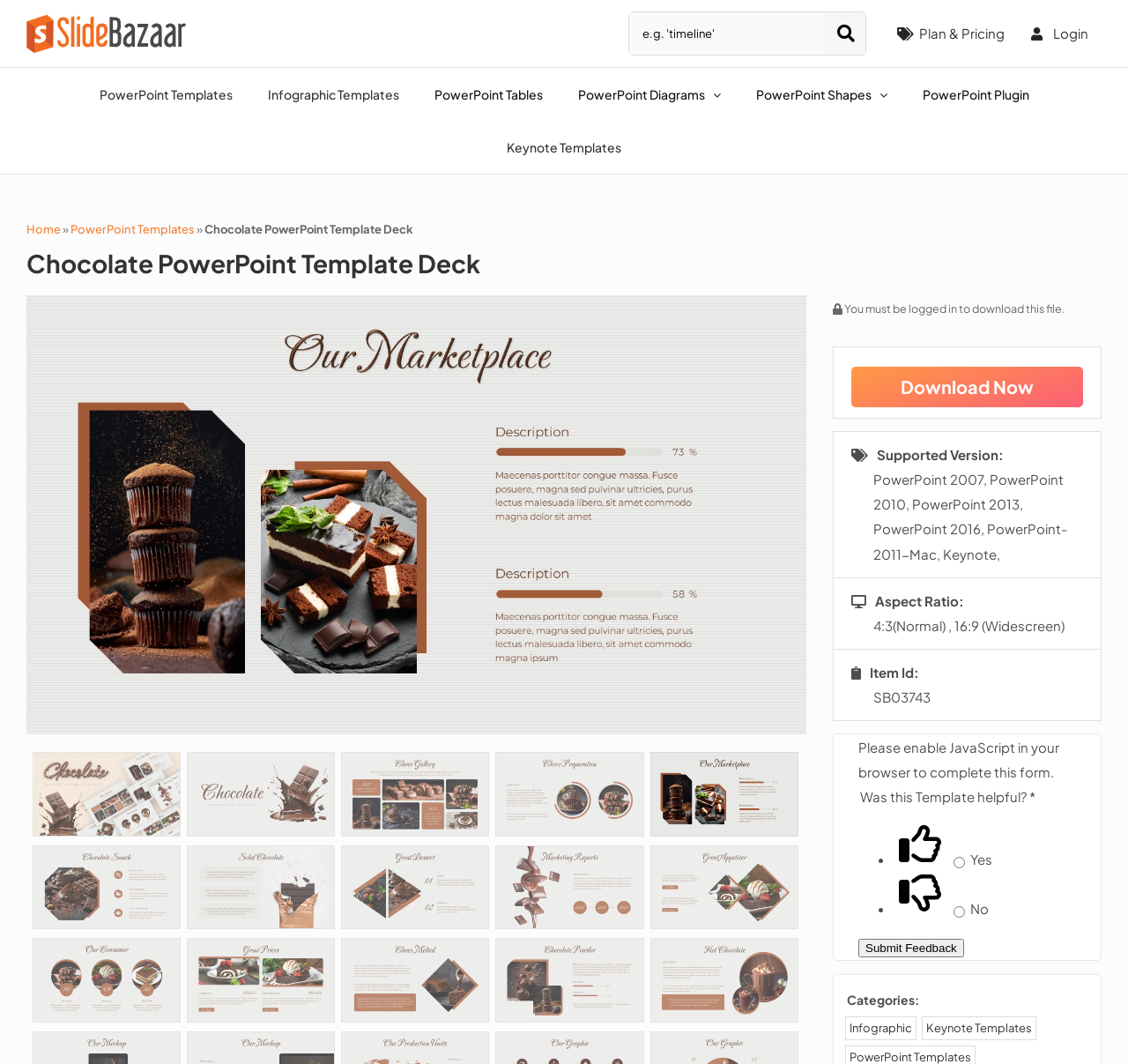Can you identify the bounding box coordinates of the clickable region needed to carry out this instruction: 'Search for PowerPoint templates'? The coordinates should be four float numbers within the range of 0 to 1, stated as [left, top, right, bottom].

[0.557, 0.011, 0.768, 0.052]